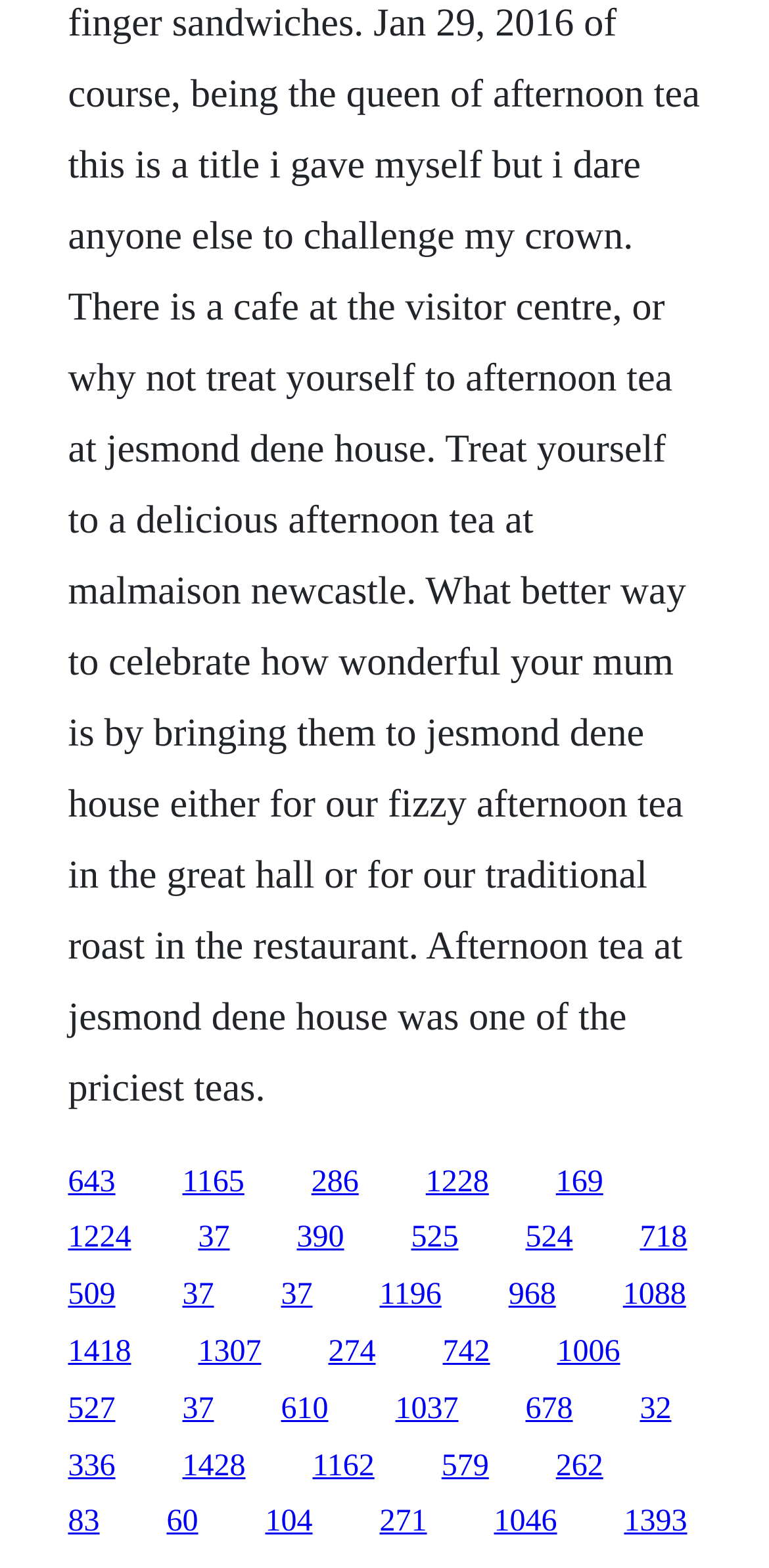How many links have a width greater than 0.1?
Please look at the screenshot and answer in one word or a short phrase.

20